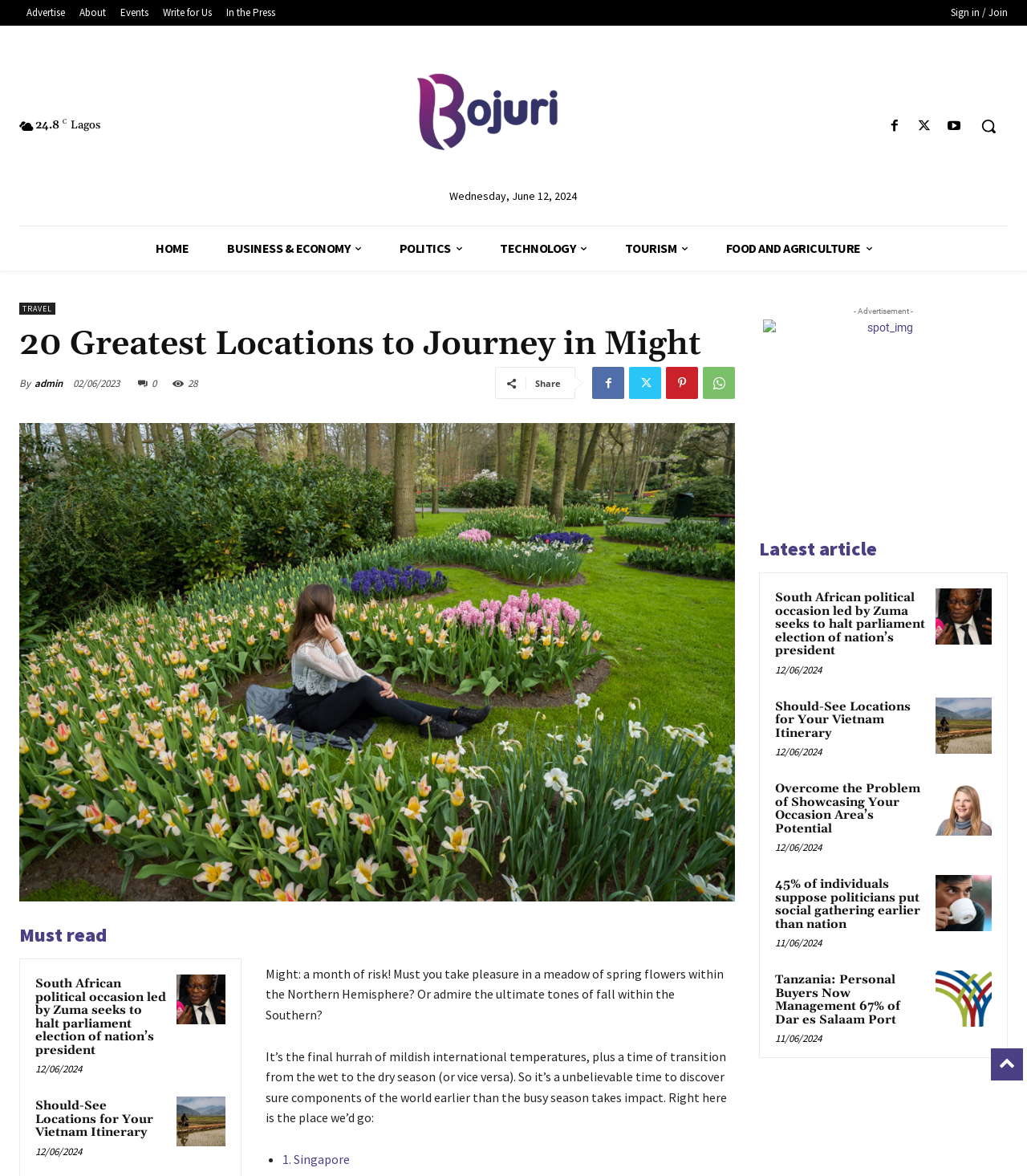Please identify the bounding box coordinates of the element I should click to complete this instruction: 'Click on the 'TRAVEL' link'. The coordinates should be given as four float numbers between 0 and 1, like this: [left, top, right, bottom].

[0.019, 0.258, 0.054, 0.268]